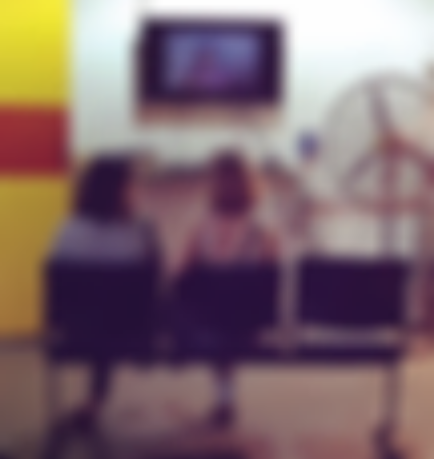How many individuals are sitting on the bench?
Using the information from the image, give a concise answer in one word or a short phrase.

Two